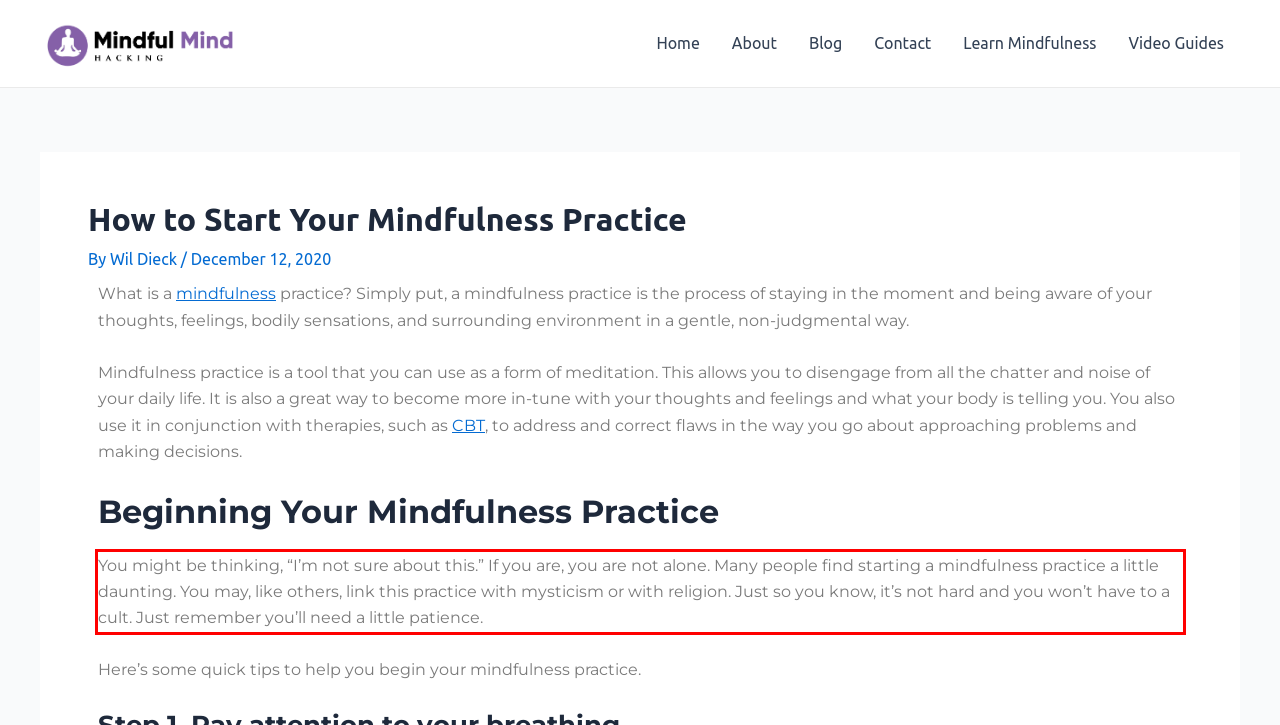In the screenshot of the webpage, find the red bounding box and perform OCR to obtain the text content restricted within this red bounding box.

You might be thinking, “I’m not sure about this.” If you are, you are not alone. Many people find starting a mindfulness practice a little daunting. You may, like others, link this practice with mysticism or with religion. Just so you know, it’s not hard and you won’t have to a cult. Just remember you’ll need a little patience.